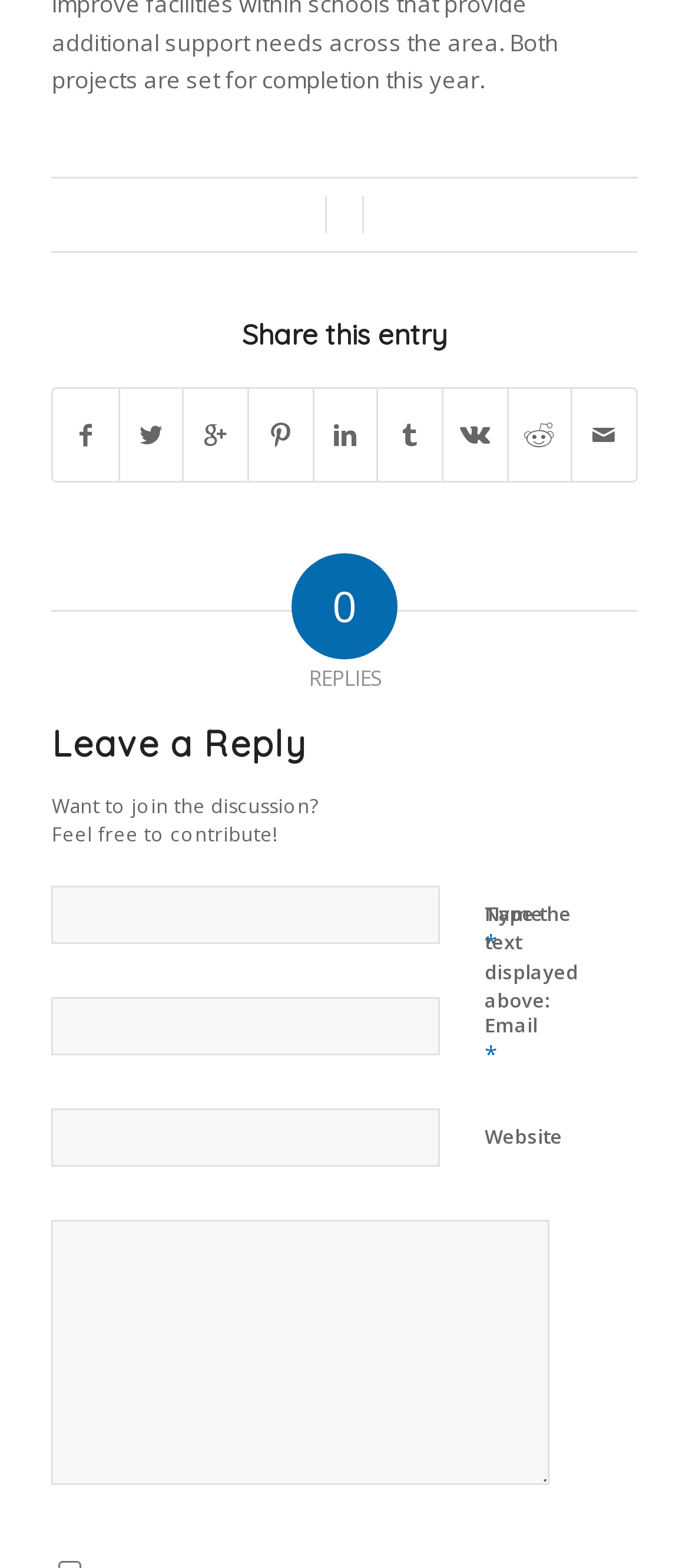What is the purpose of the 'Share this entry' section?
Refer to the image and provide a thorough answer to the question.

The 'Share this entry' section is located at the top of the webpage, and it contains several social media icons. The purpose of this section is to allow users to share the current entry or article on various social media platforms.